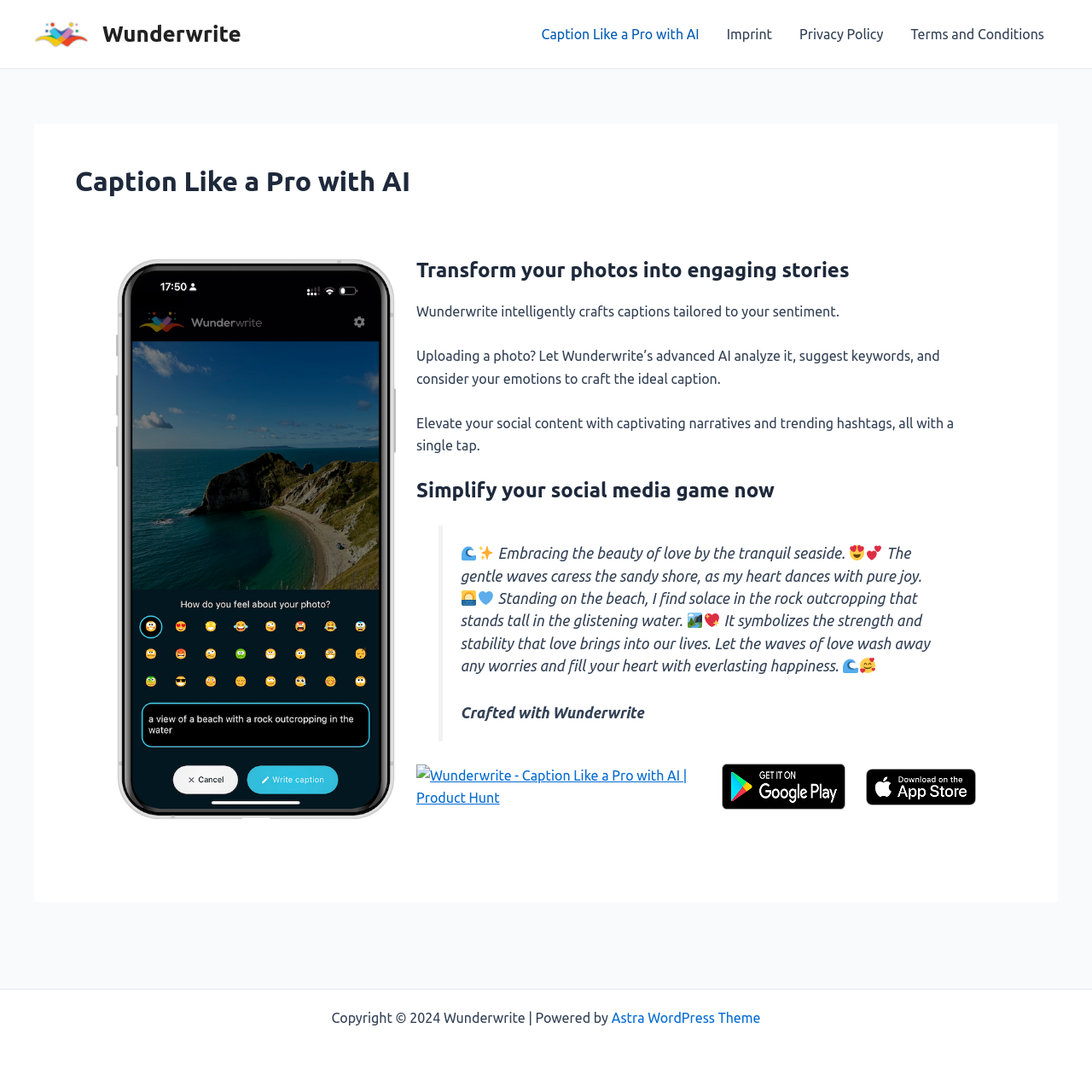Please specify the coordinates of the bounding box for the element that should be clicked to carry out this instruction: "Check out the example captions crafted with Wunderwrite". The coordinates must be four float numbers between 0 and 1, formatted as [left, top, right, bottom].

[0.402, 0.481, 0.873, 0.679]